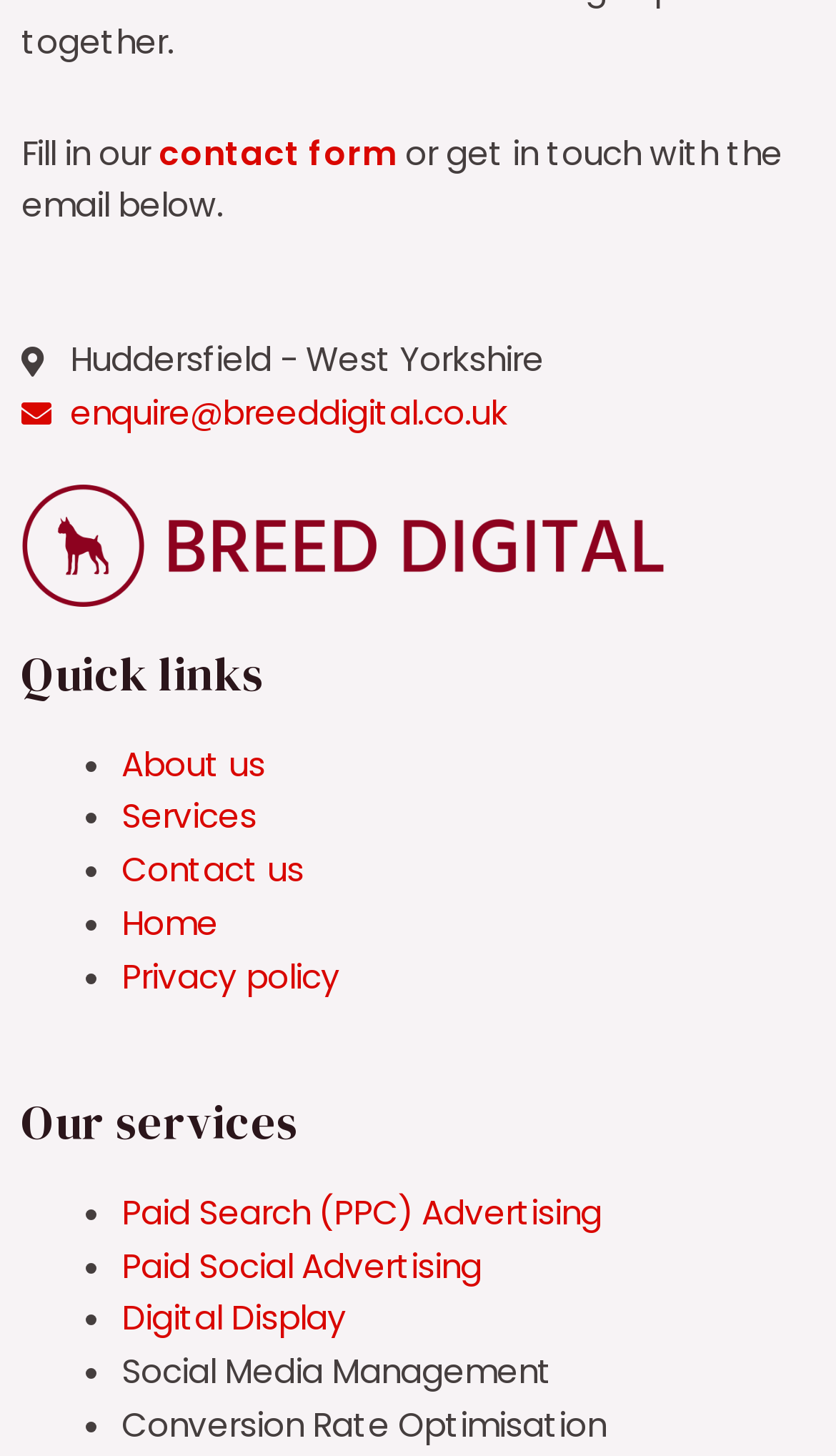What is the email address to get in touch with Breed Digital?
Refer to the image and provide a thorough answer to the question.

I found the email address by looking at the link element that says 'enquire@breeddigital.co.uk', which is located at coordinates [0.026, 0.267, 0.974, 0.303]. This link is likely to be the email address to get in touch with Breed Digital.